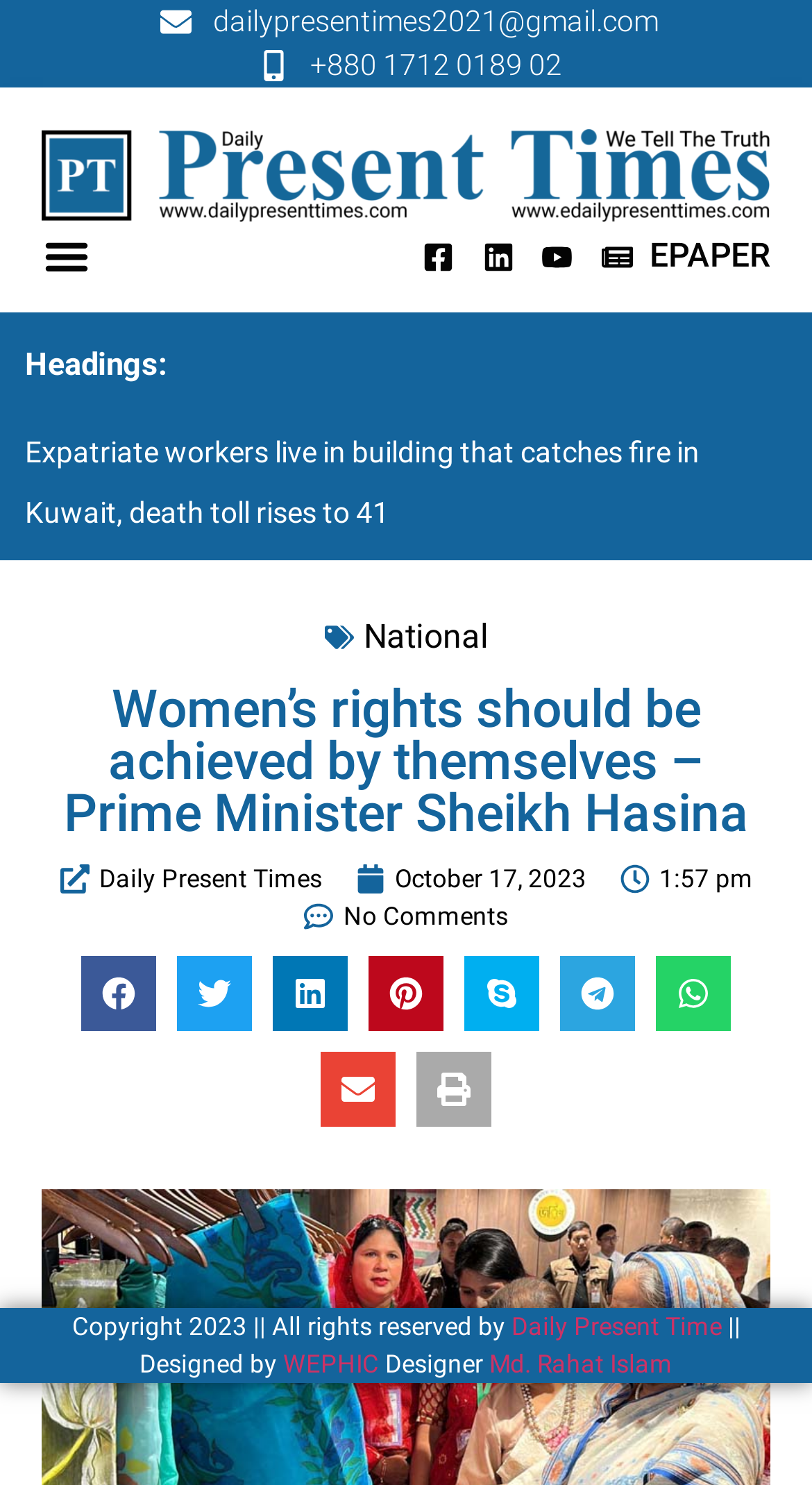Please specify the bounding box coordinates in the format (top-left x, top-left y, bottom-right x, bottom-right y), with values ranging from 0 to 1. Identify the bounding box for the UI component described as follows: Md. Rahat Islam

[0.603, 0.909, 0.828, 0.928]